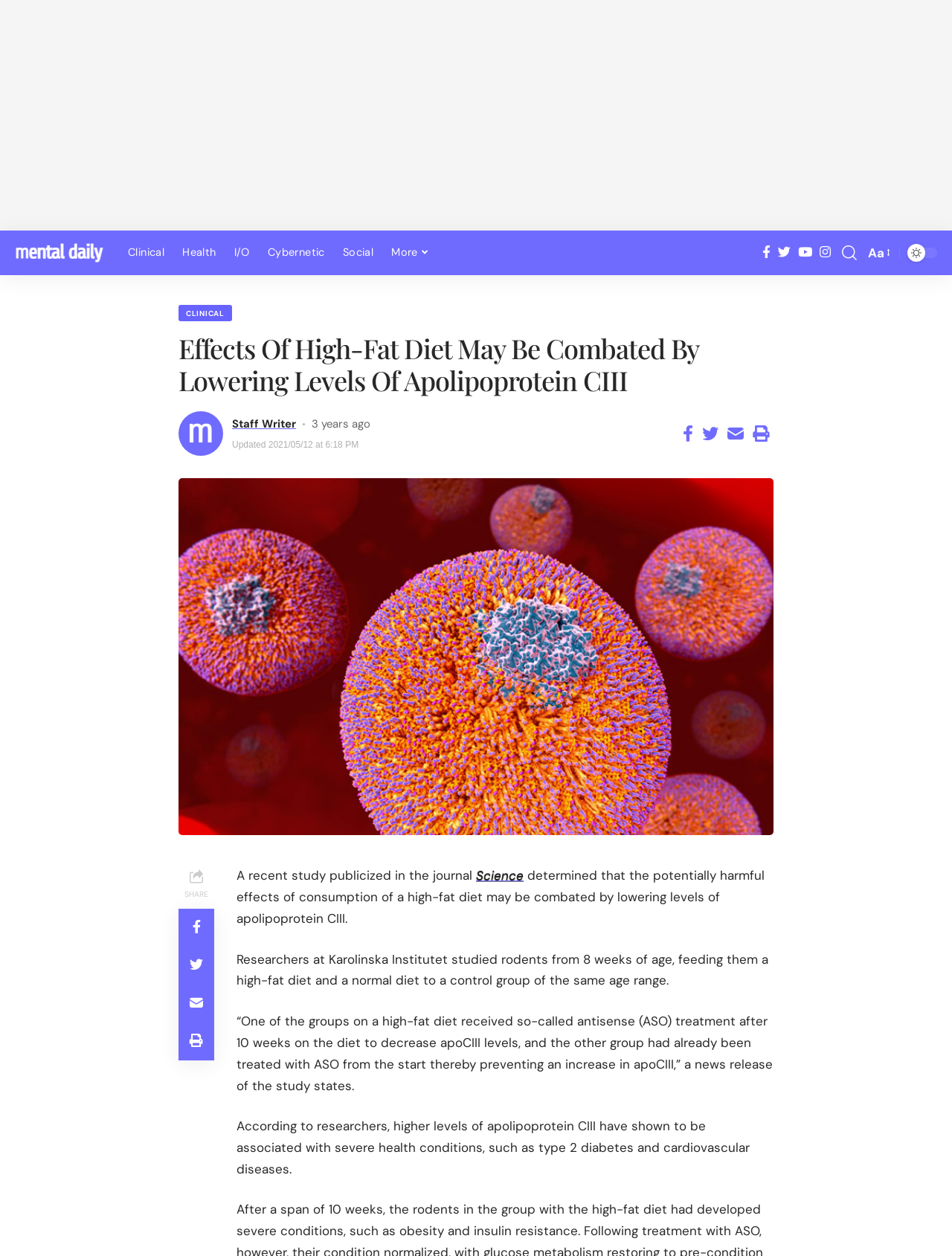Please determine the bounding box coordinates of the section I need to click to accomplish this instruction: "Click on the 'Aa' link".

[0.908, 0.193, 0.937, 0.21]